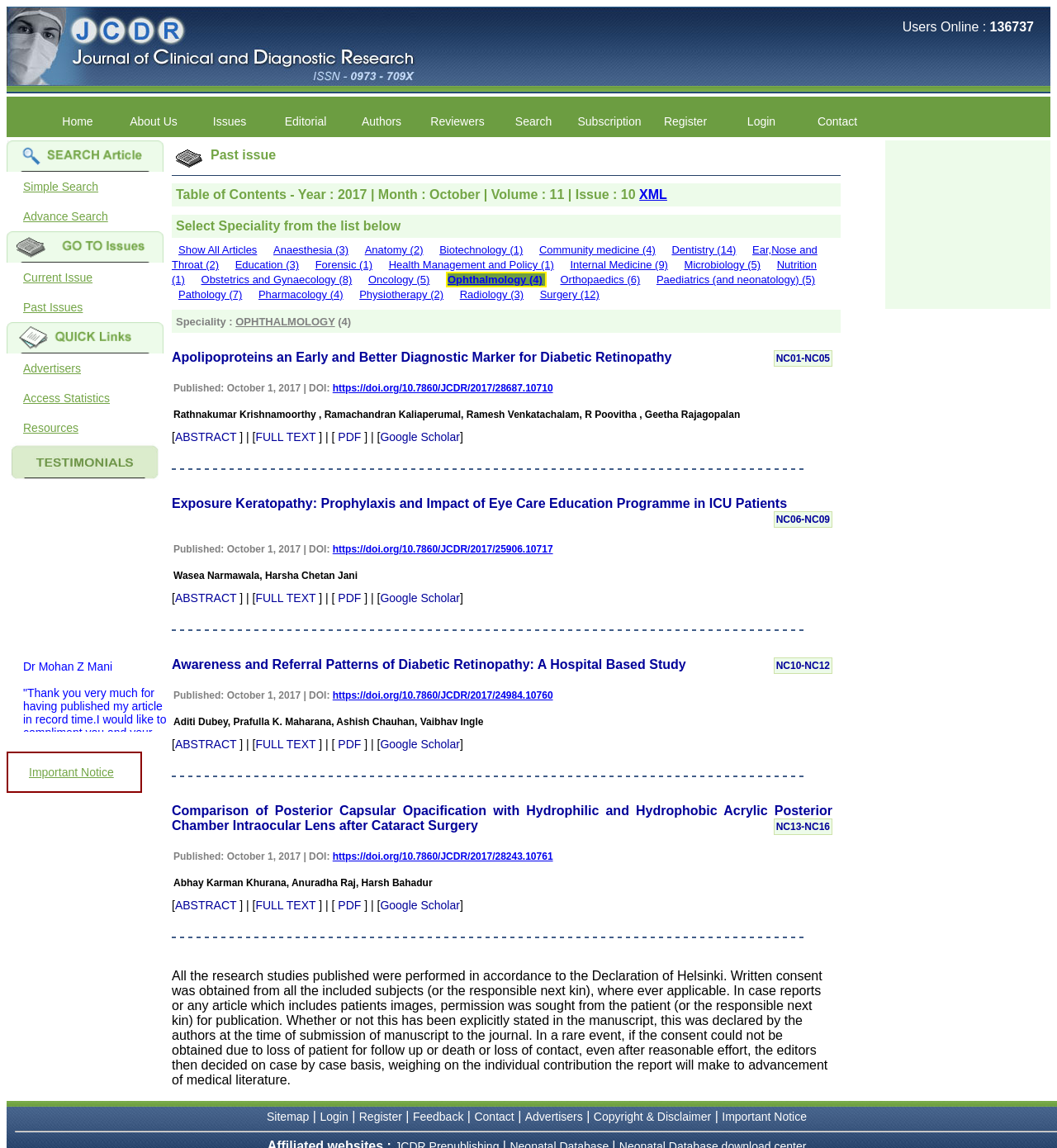Identify the bounding box for the element characterized by the following description: "Health Management and Policy (1)".

[0.368, 0.225, 0.524, 0.236]